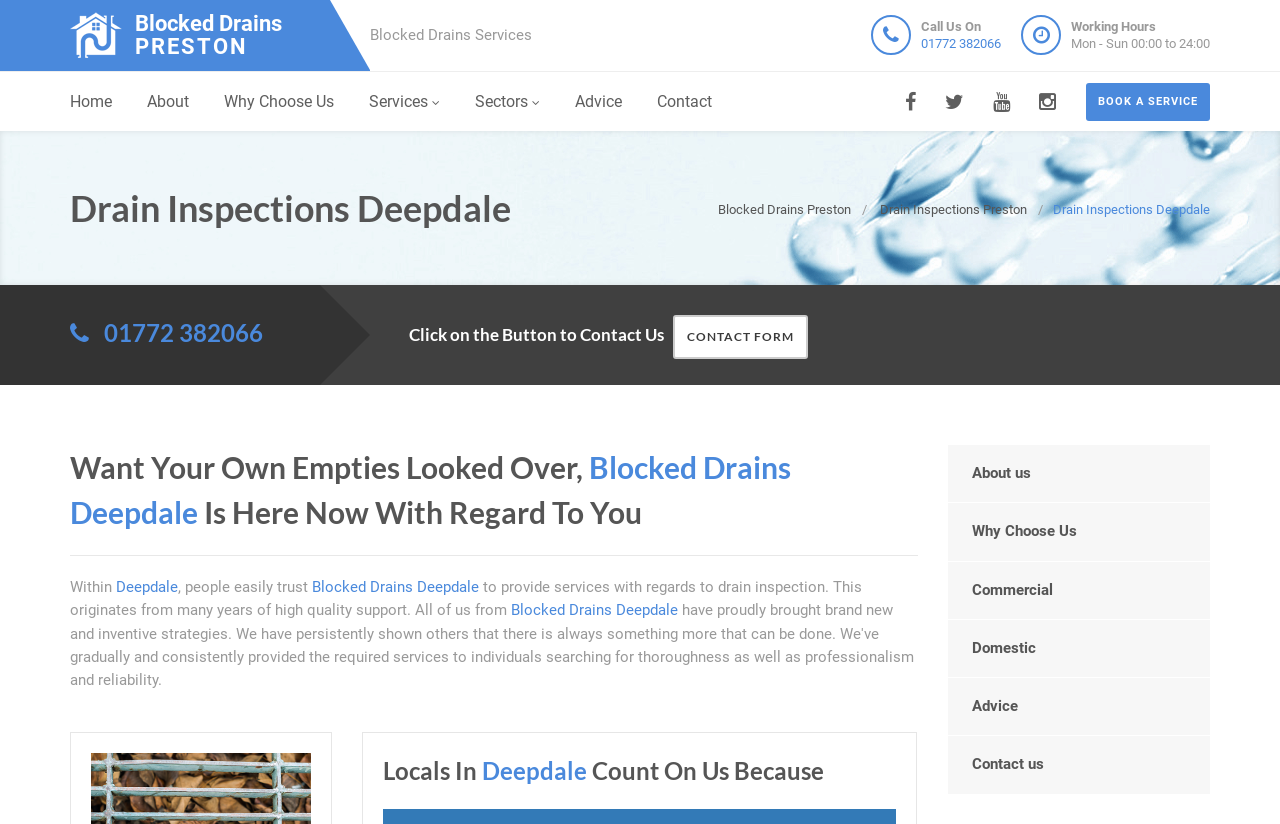Locate the bounding box coordinates of the clickable region to complete the following instruction: "Go to the home page."

[0.055, 0.087, 0.088, 0.16]